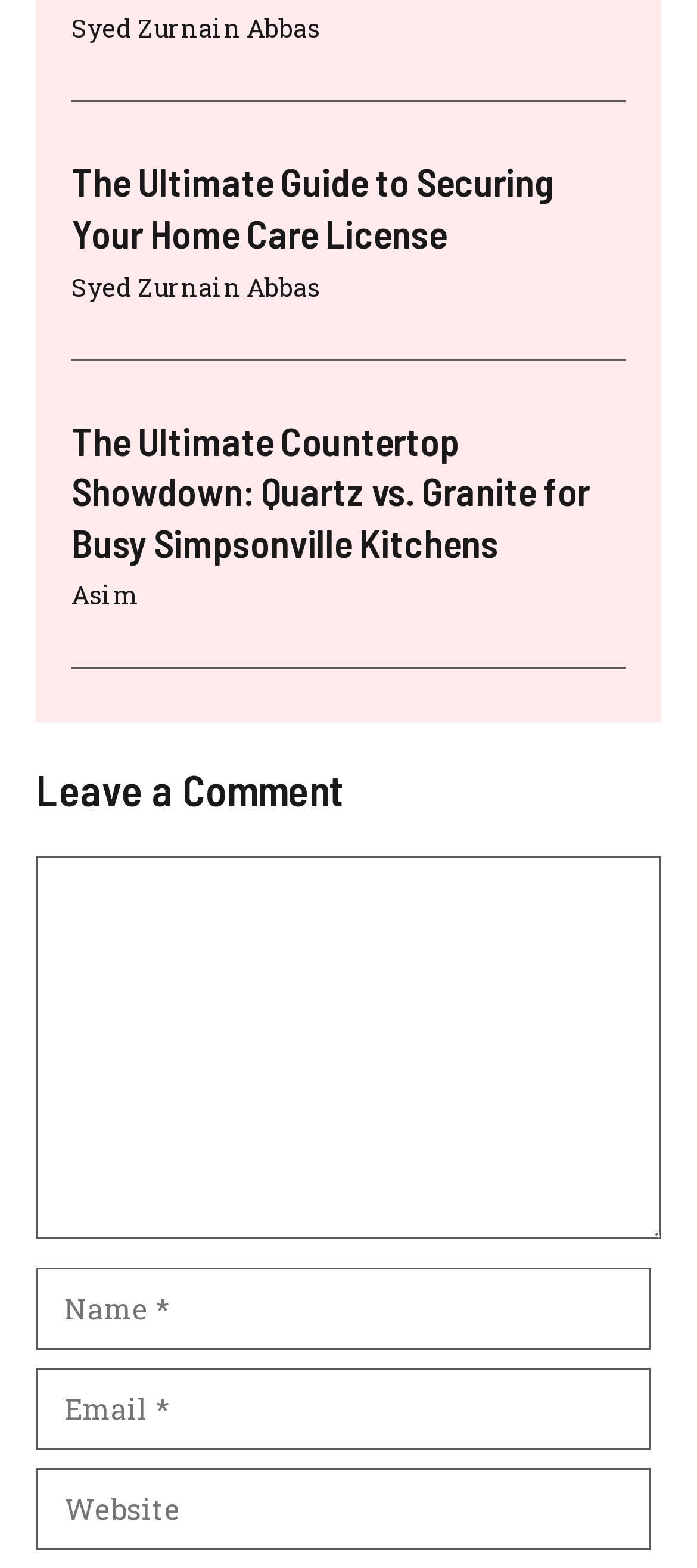By analyzing the image, answer the following question with a detailed response: How many articles are listed on the webpage?

The webpage has two headings that appear to be article titles, indicating that there are two articles listed.